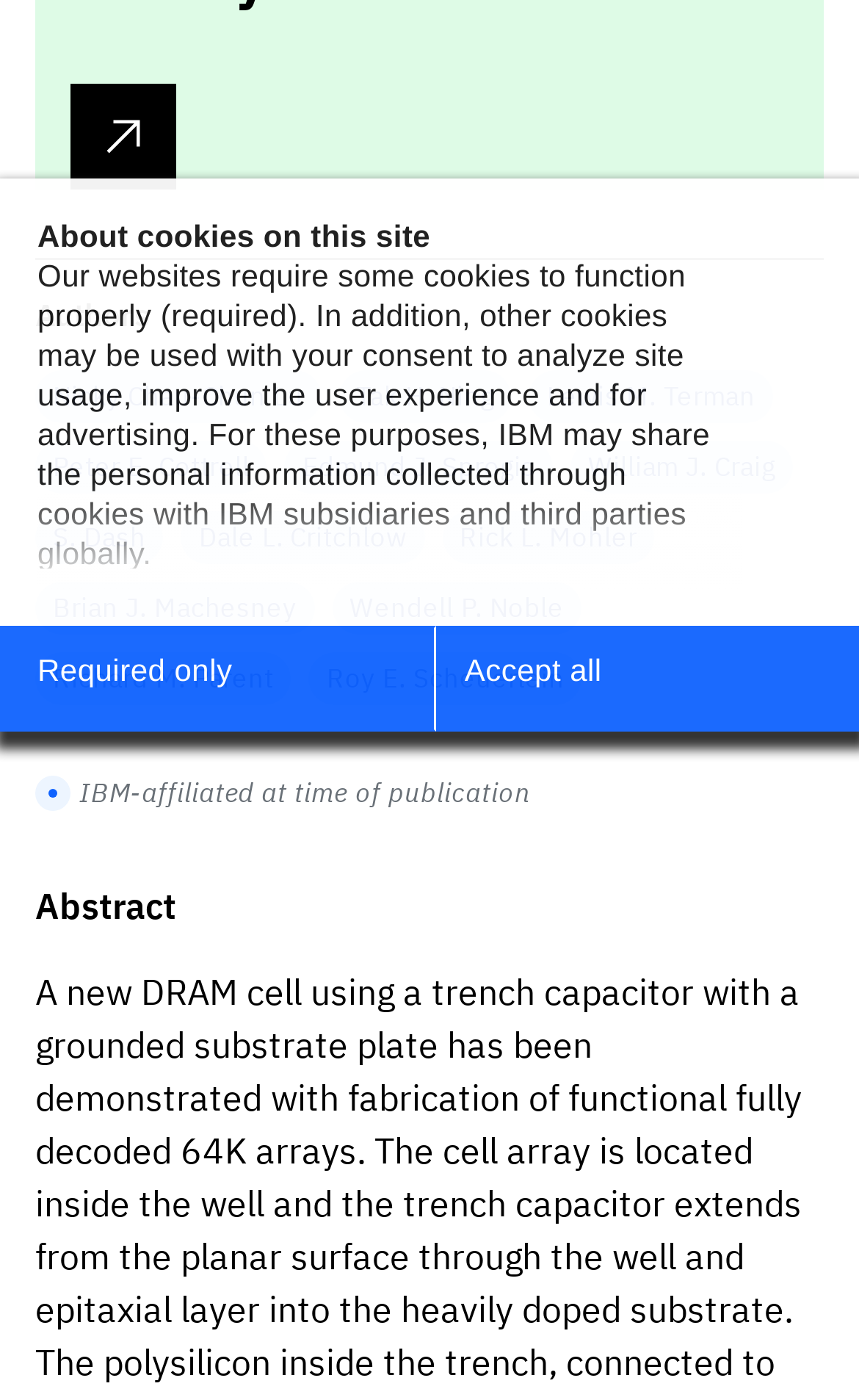Given the element description "Richard M. Parent" in the screenshot, predict the bounding box coordinates of that UI element.

[0.041, 0.466, 0.34, 0.504]